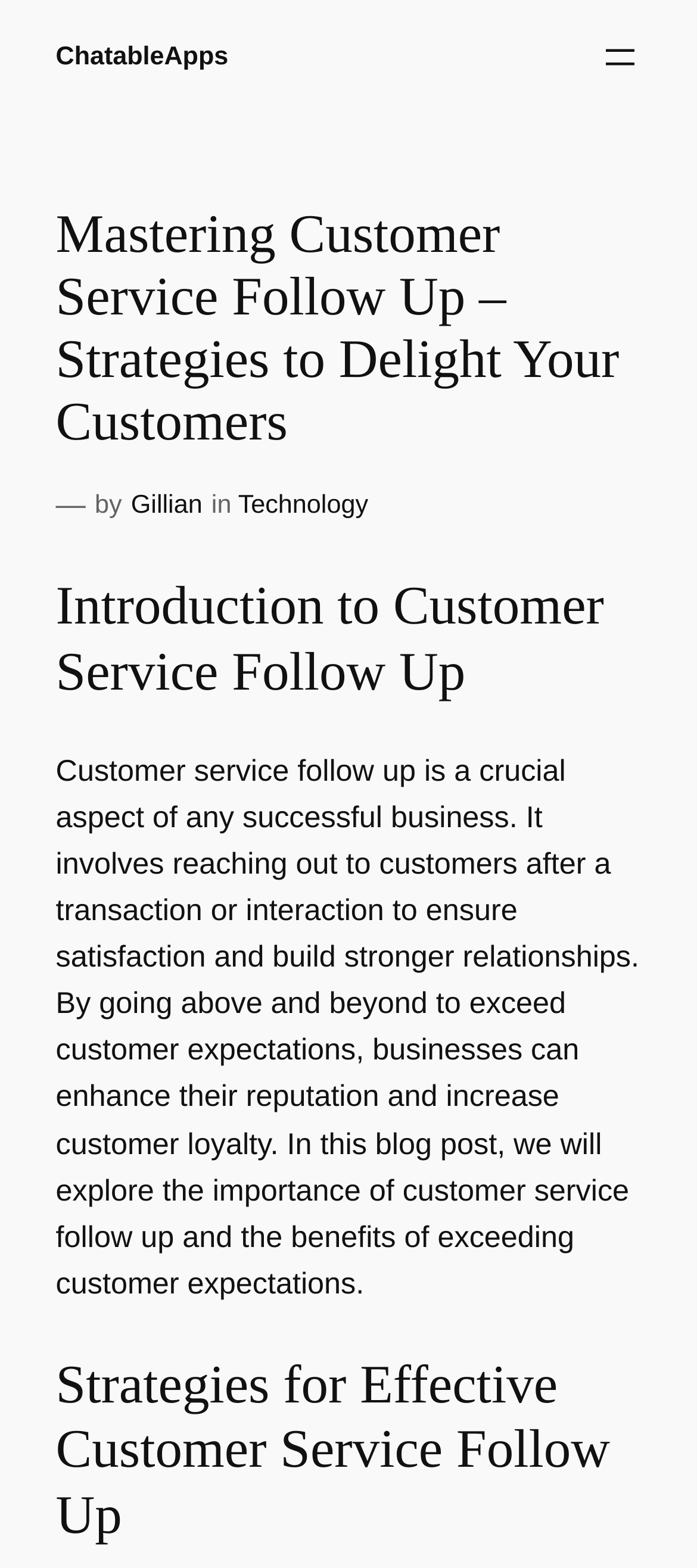Provide an in-depth caption for the contents of the webpage.

The webpage is about mastering customer service follow-up strategies to delight customers. At the top left, there is a link to "ChatableApps". Next to it, on the top right, is a button to open a menu. Below the link, there is a heading that repeats the title of the webpage. 

Underneath the title, there is a line of text that includes a dash, the word "by", a link to the author "Gillian", the word "in", and a link to the category "Technology". 

The main content of the webpage is divided into sections. The first section is an introduction to customer service follow-up, which is a crucial aspect of any successful business. This section explains that customer service follow-up involves reaching out to customers after a transaction or interaction to ensure satisfaction and build stronger relationships. 

Below the introduction, there is a heading that highlights the importance of effective customer service follow-up strategies.